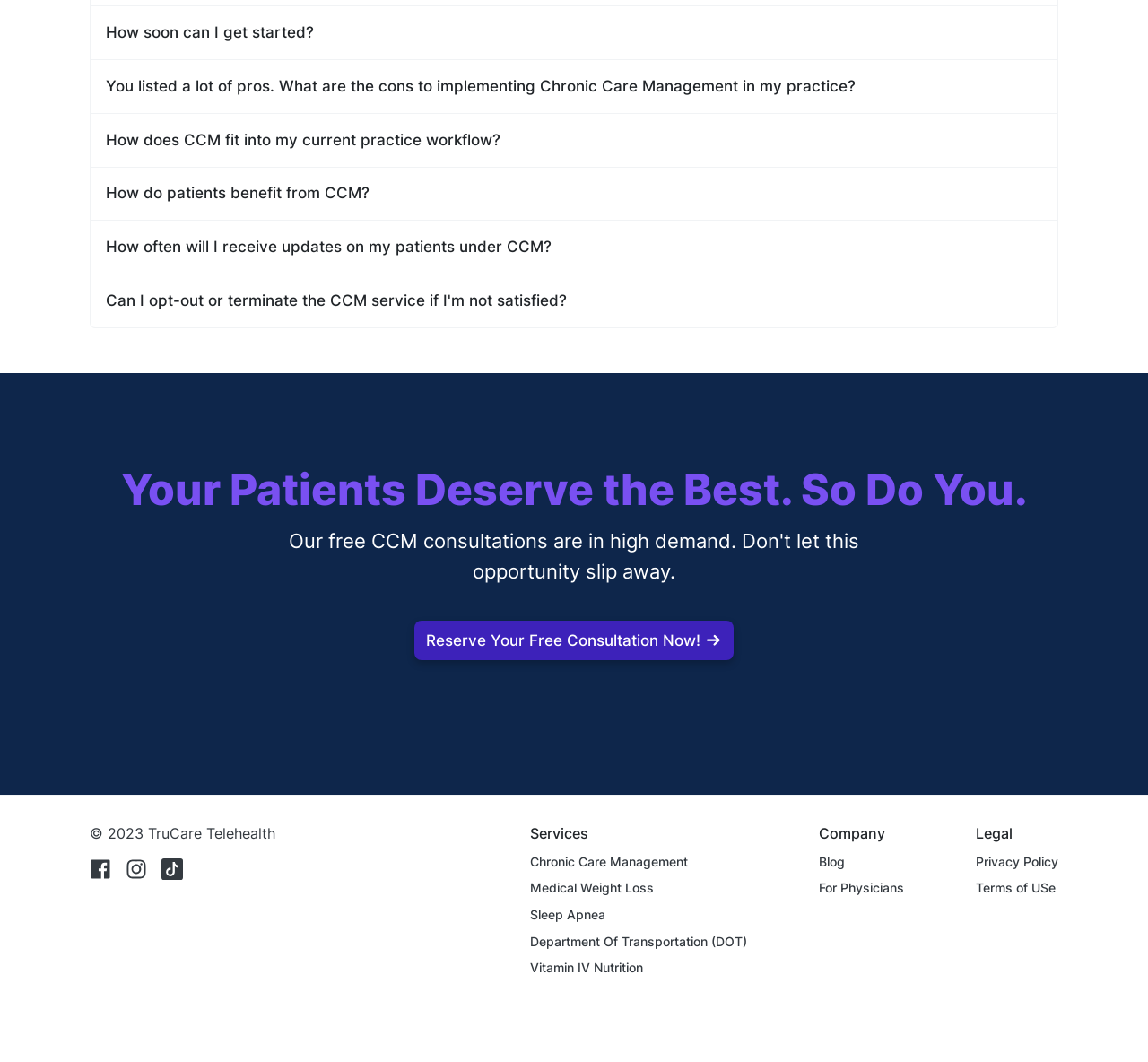Find the bounding box coordinates of the element to click in order to complete the given instruction: "View the 'Services' section."

[0.462, 0.774, 0.651, 0.795]